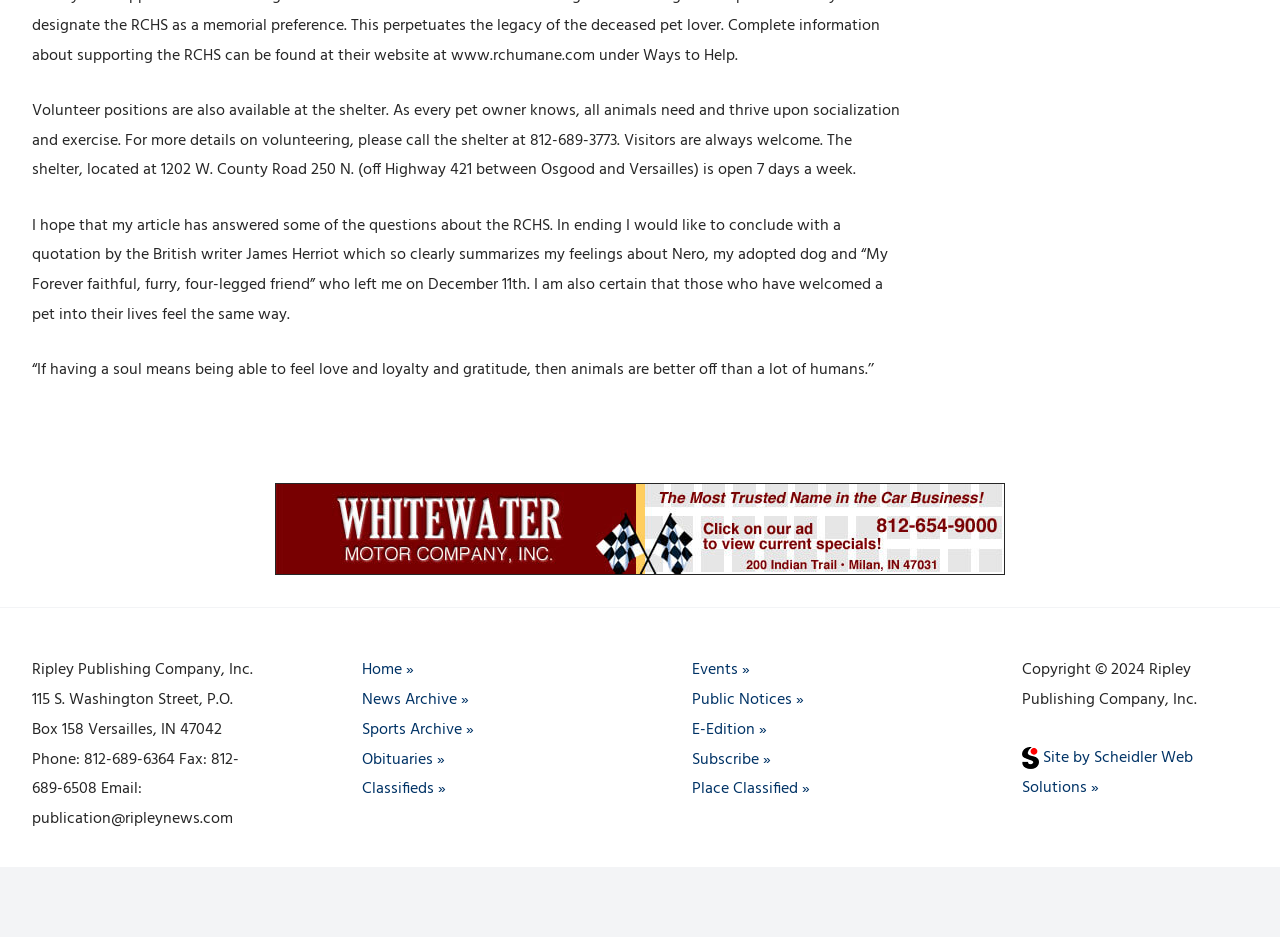Identify the bounding box coordinates necessary to click and complete the given instruction: "Visit the home page".

[0.283, 0.702, 0.323, 0.729]